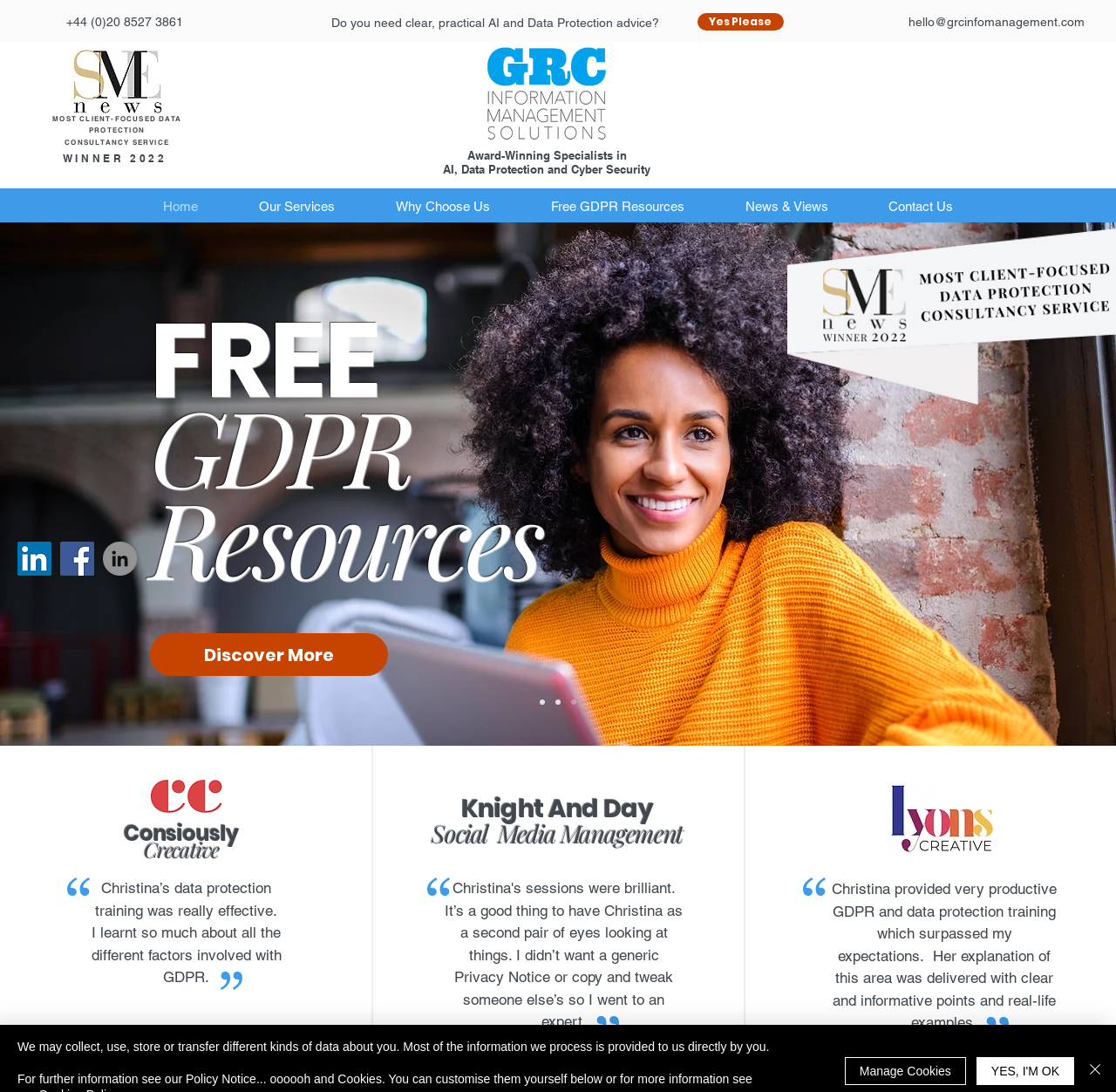Please specify the bounding box coordinates of the clickable section necessary to execute the following command: "Get clear AI and Data Protection advice".

[0.625, 0.012, 0.702, 0.028]